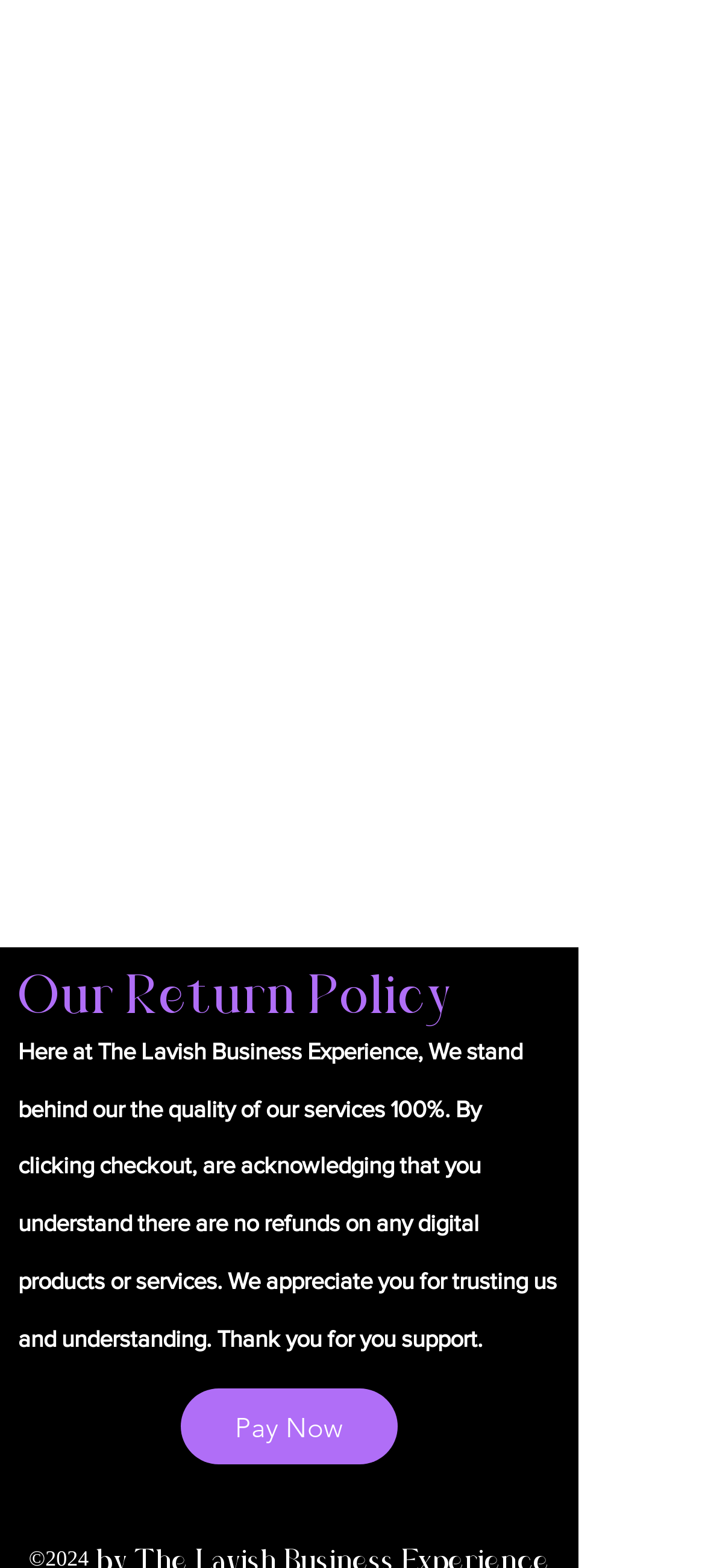Analyze the image and provide a detailed answer to the question: What type of products or services does the business offer?

The business's return policy specifically mentions digital products or services, implying that these are the types of offerings provided by the business.